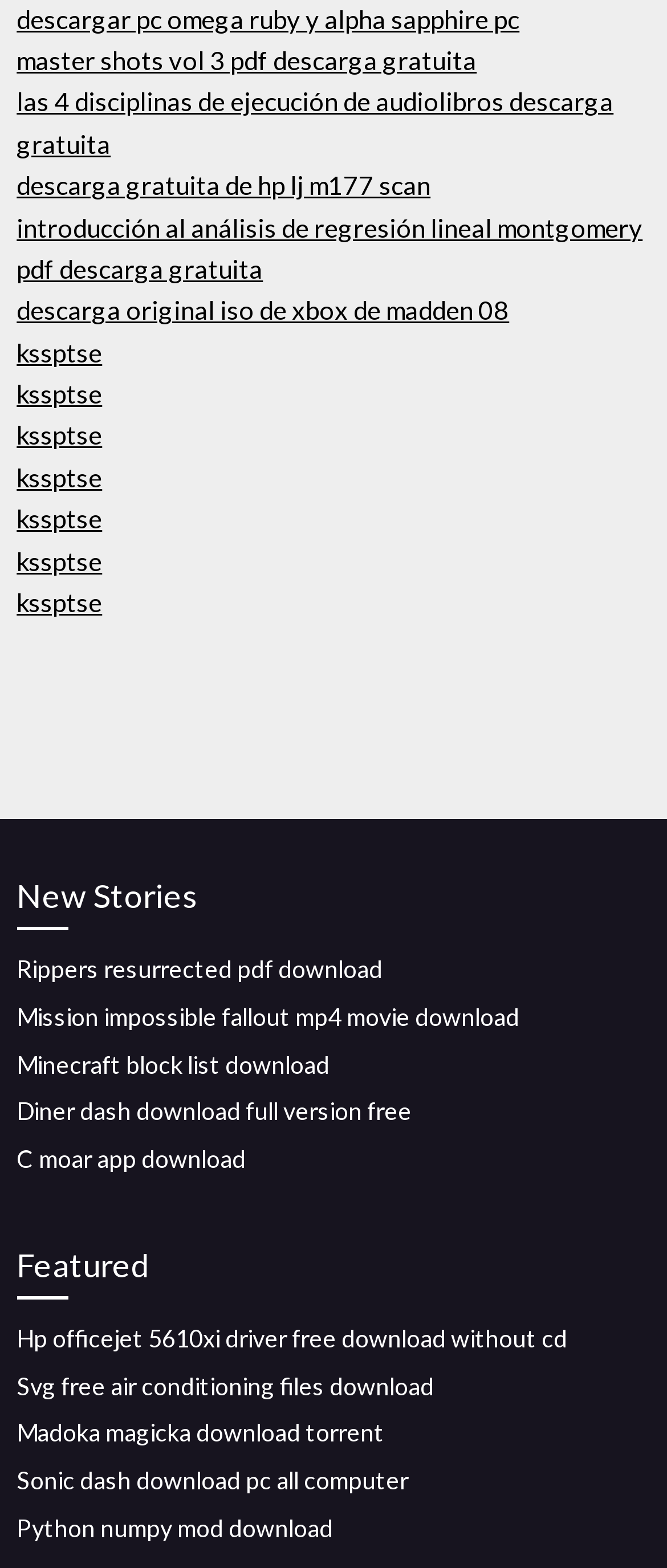Given the webpage screenshot, identify the bounding box of the UI element that matches this description: "Python numpy mod download".

[0.025, 0.965, 0.499, 0.983]